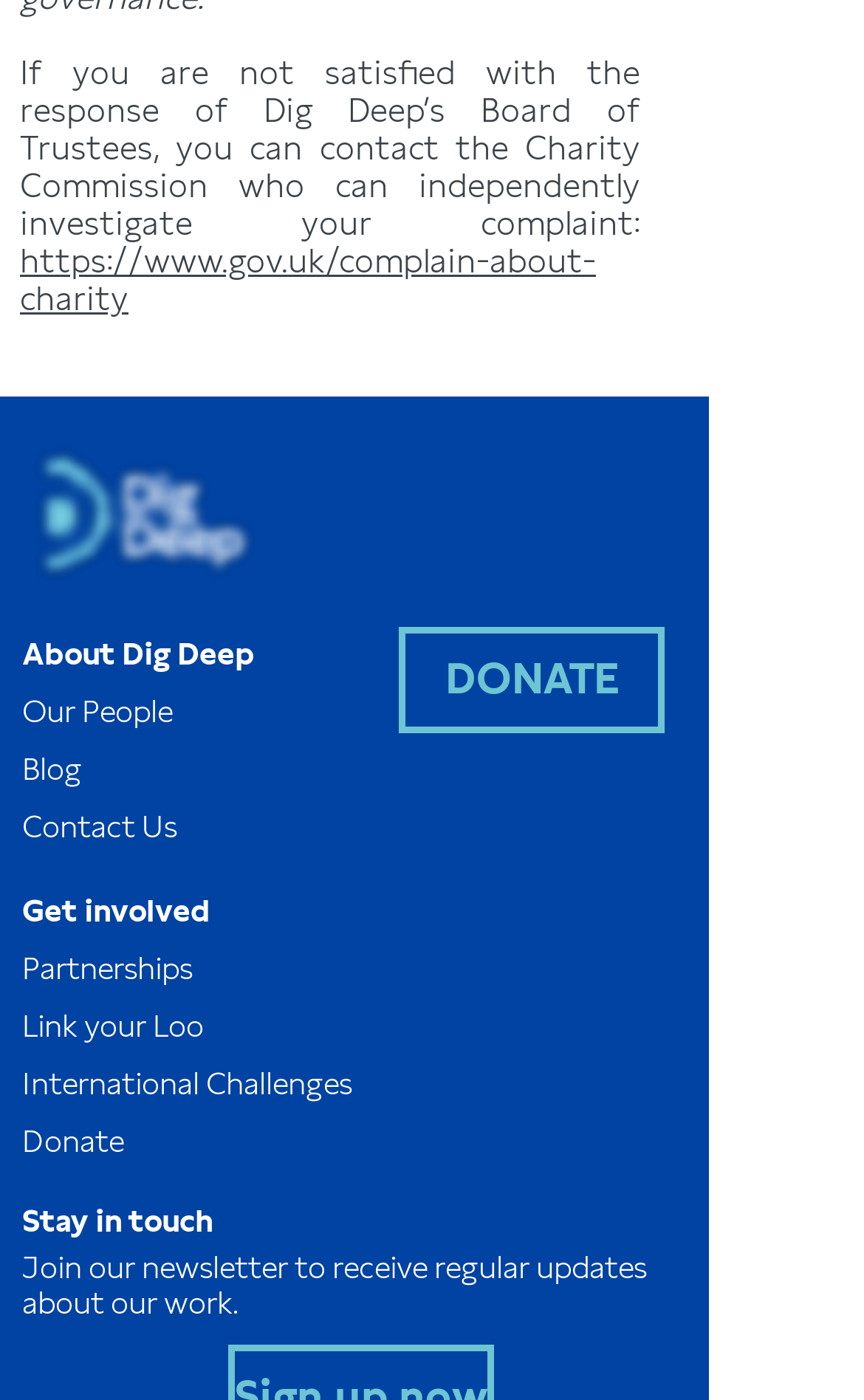Find the bounding box coordinates for the area that must be clicked to perform this action: "Read the blog".

[0.026, 0.538, 0.095, 0.562]